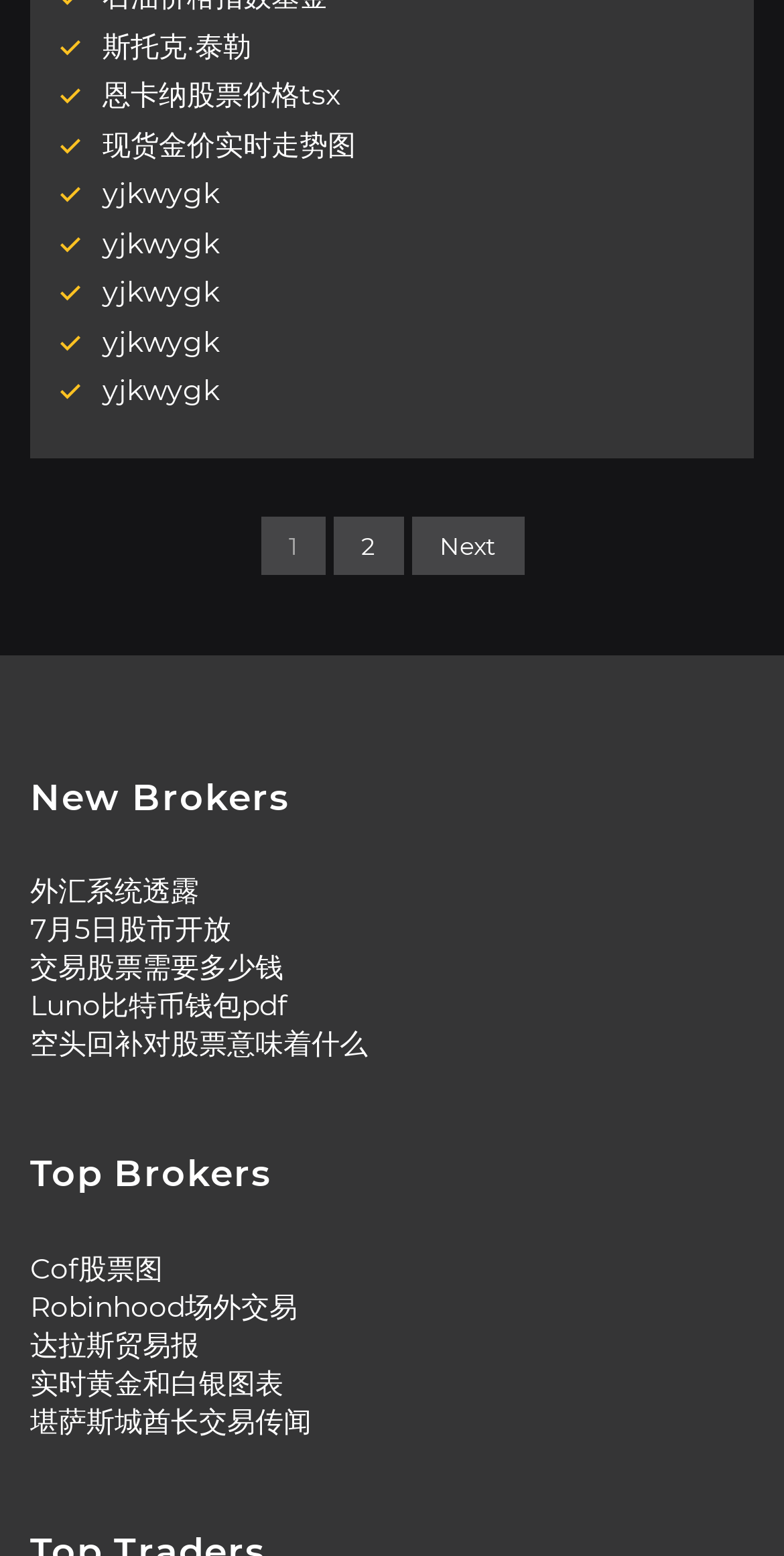Please locate the bounding box coordinates of the element's region that needs to be clicked to follow the instruction: "Check the real-time gold and silver chart". The bounding box coordinates should be provided as four float numbers between 0 and 1, i.e., [left, top, right, bottom].

[0.038, 0.877, 0.362, 0.9]